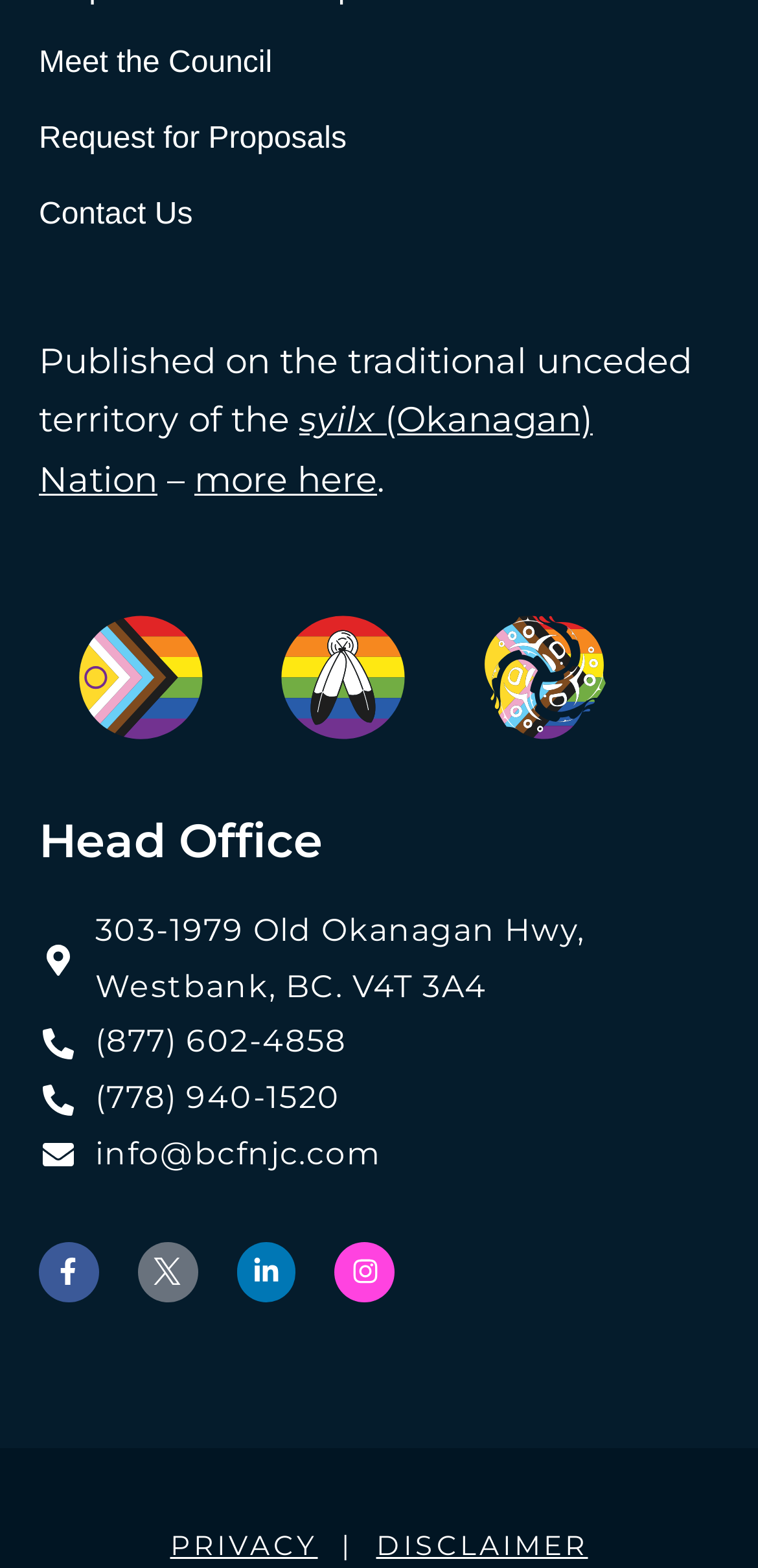How many social media links are there?
From the image, provide a succinct answer in one word or a short phrase.

4